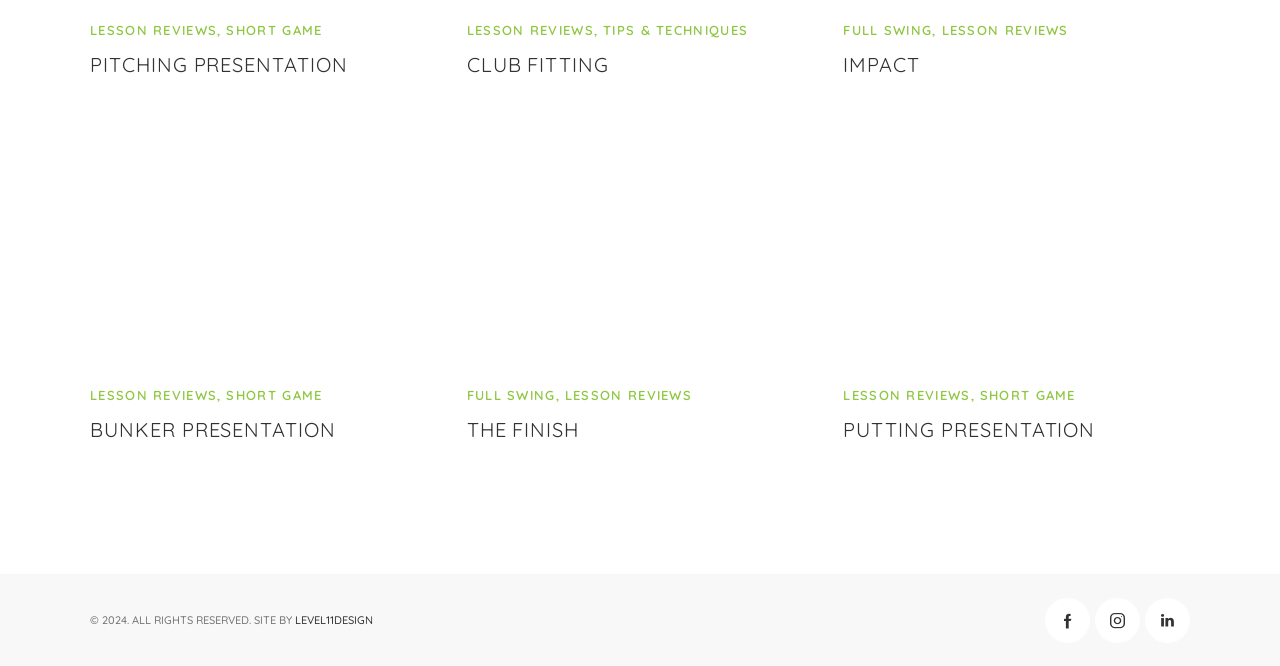Pinpoint the bounding box coordinates of the clickable area necessary to execute the following instruction: "View the map of the agent's office location". The coordinates should be given as four float numbers between 0 and 1, namely [left, top, right, bottom].

None